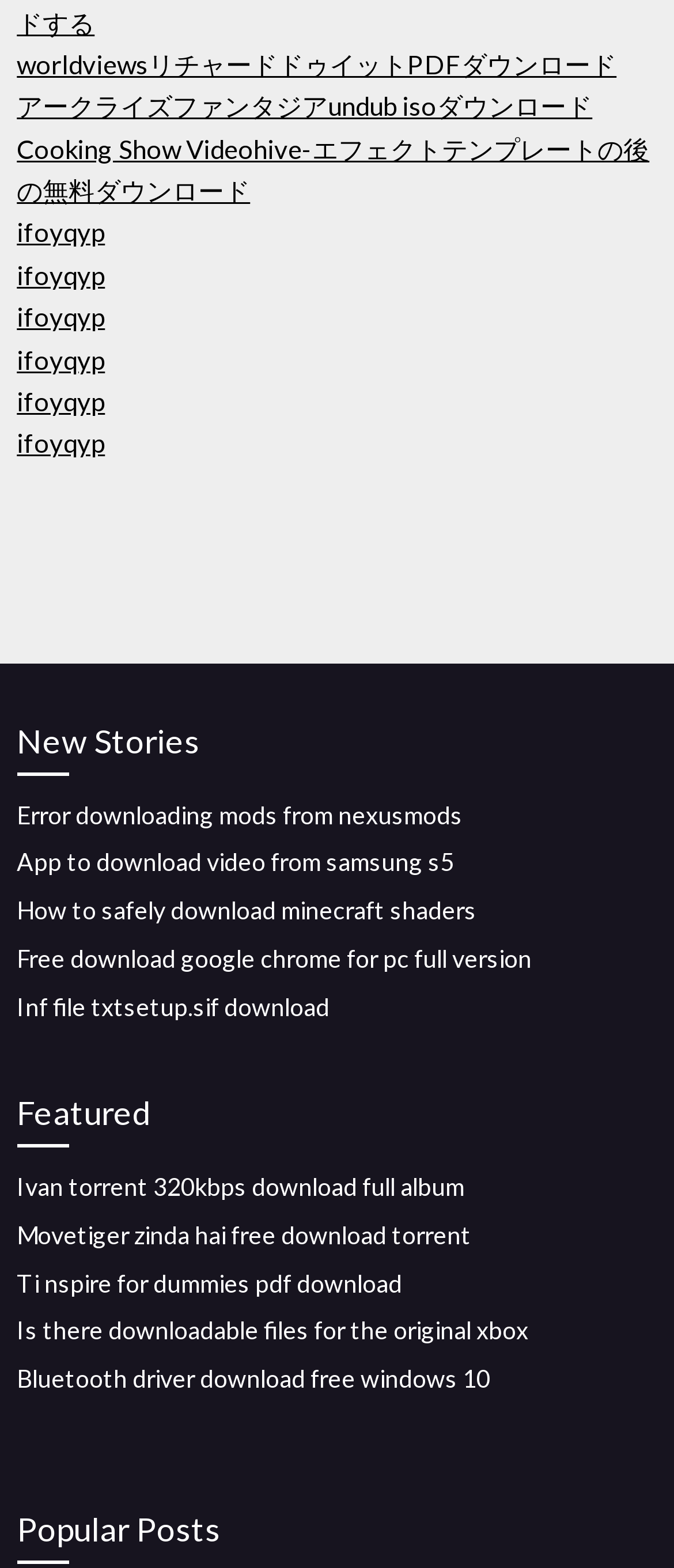Identify the bounding box coordinates of the element that should be clicked to fulfill this task: "Check Popular Posts". The coordinates should be provided as four float numbers between 0 and 1, i.e., [left, top, right, bottom].

[0.025, 0.959, 0.975, 0.997]